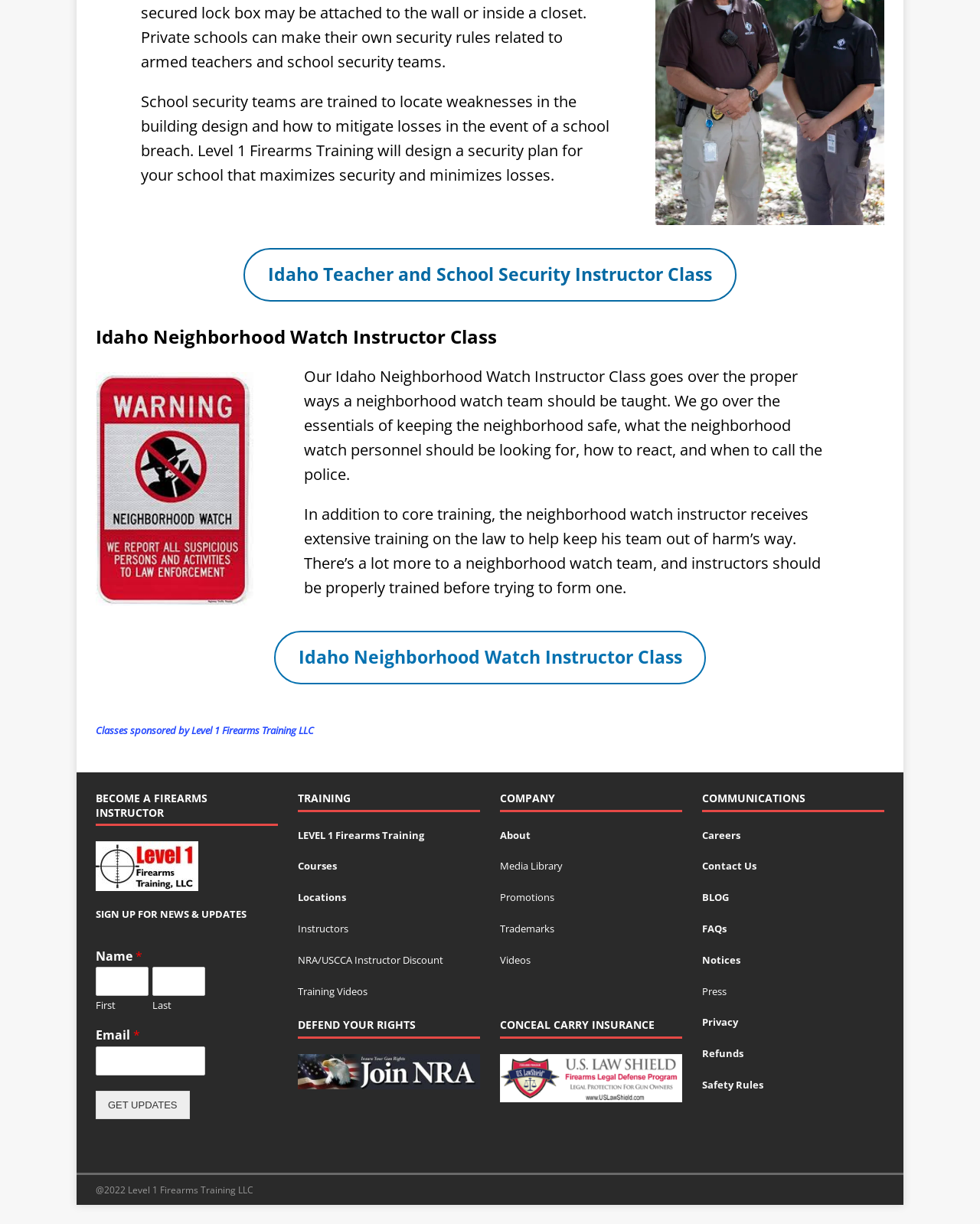Given the description: "Bike Recovery Services", determine the bounding box coordinates of the UI element. The coordinates should be formatted as four float numbers between 0 and 1, [left, top, right, bottom].

None